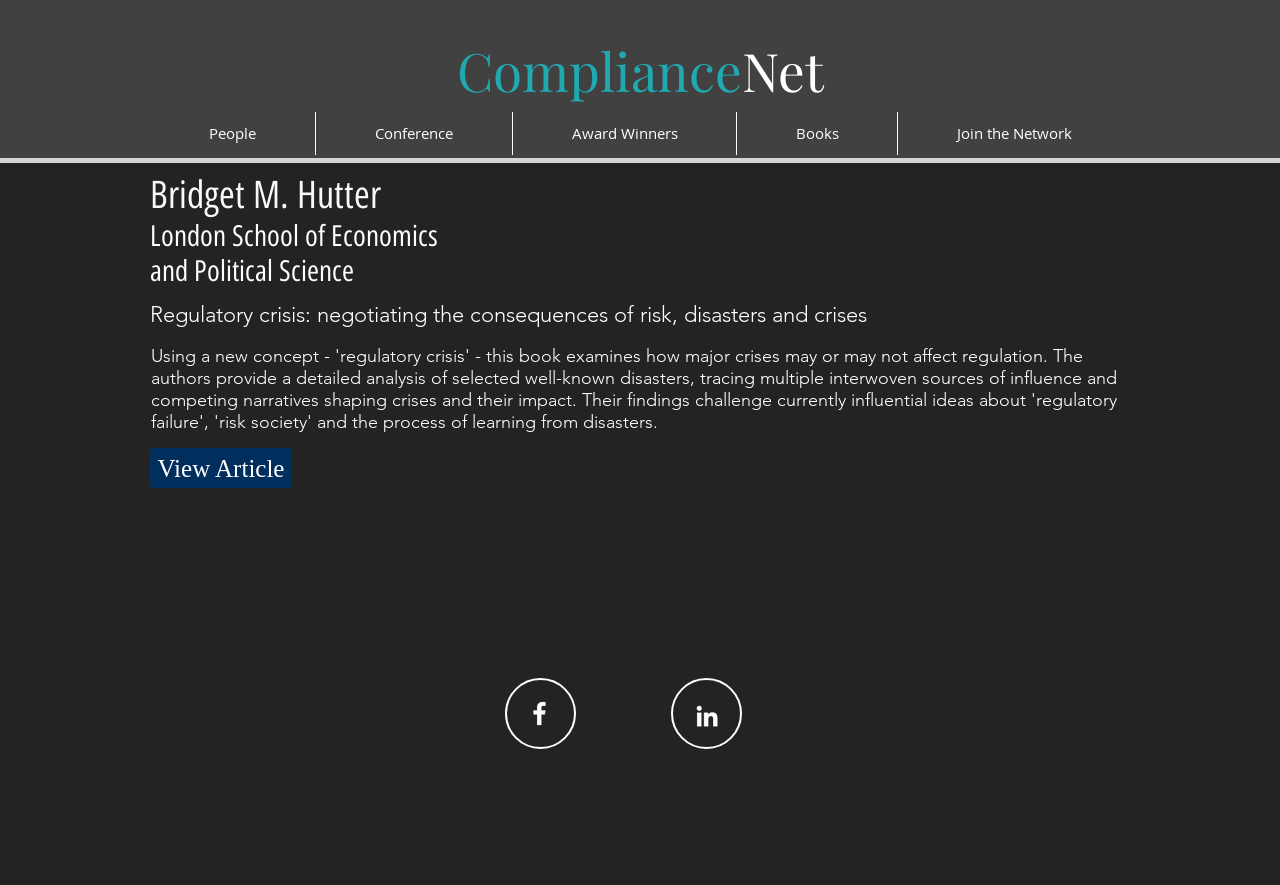Please identify the bounding box coordinates of the element that needs to be clicked to perform the following instruction: "Check Social Bar".

[0.409, 0.789, 0.434, 0.824]